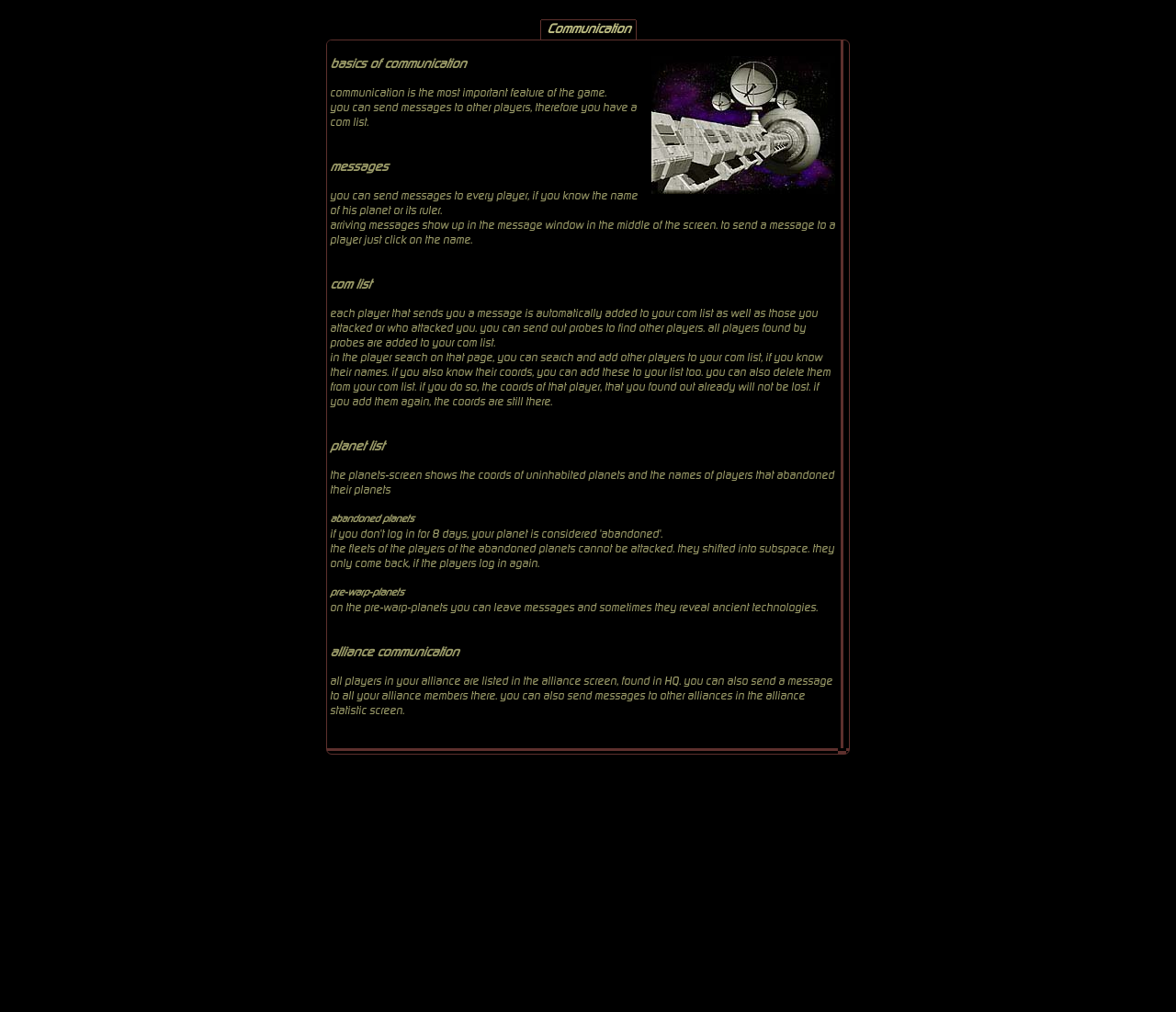What is added to your com list automatically?
Using the screenshot, give a one-word or short phrase answer.

Players who send you messages